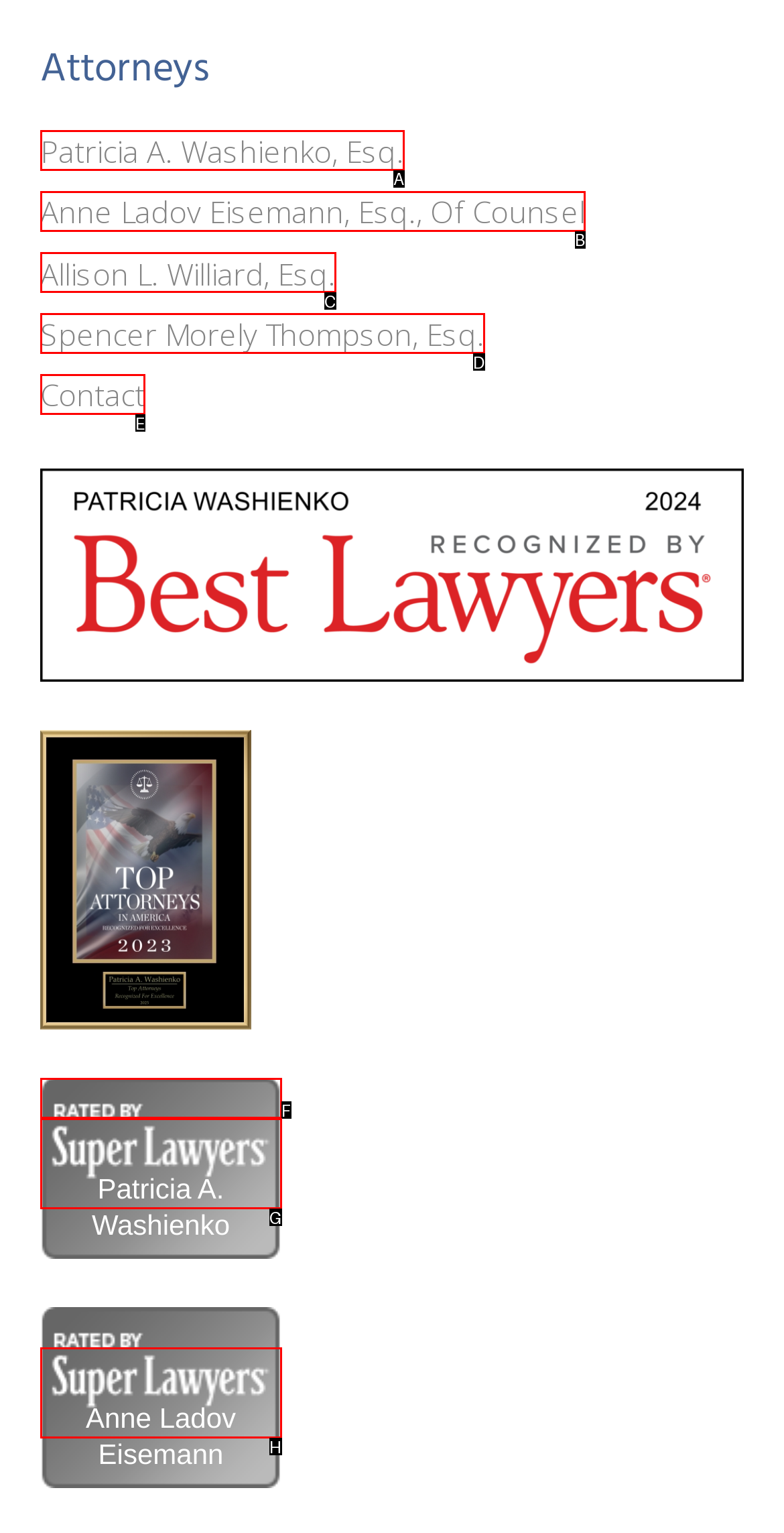With the provided description: Allison L. Williard, Esq., select the most suitable HTML element. Respond with the letter of the selected option.

C